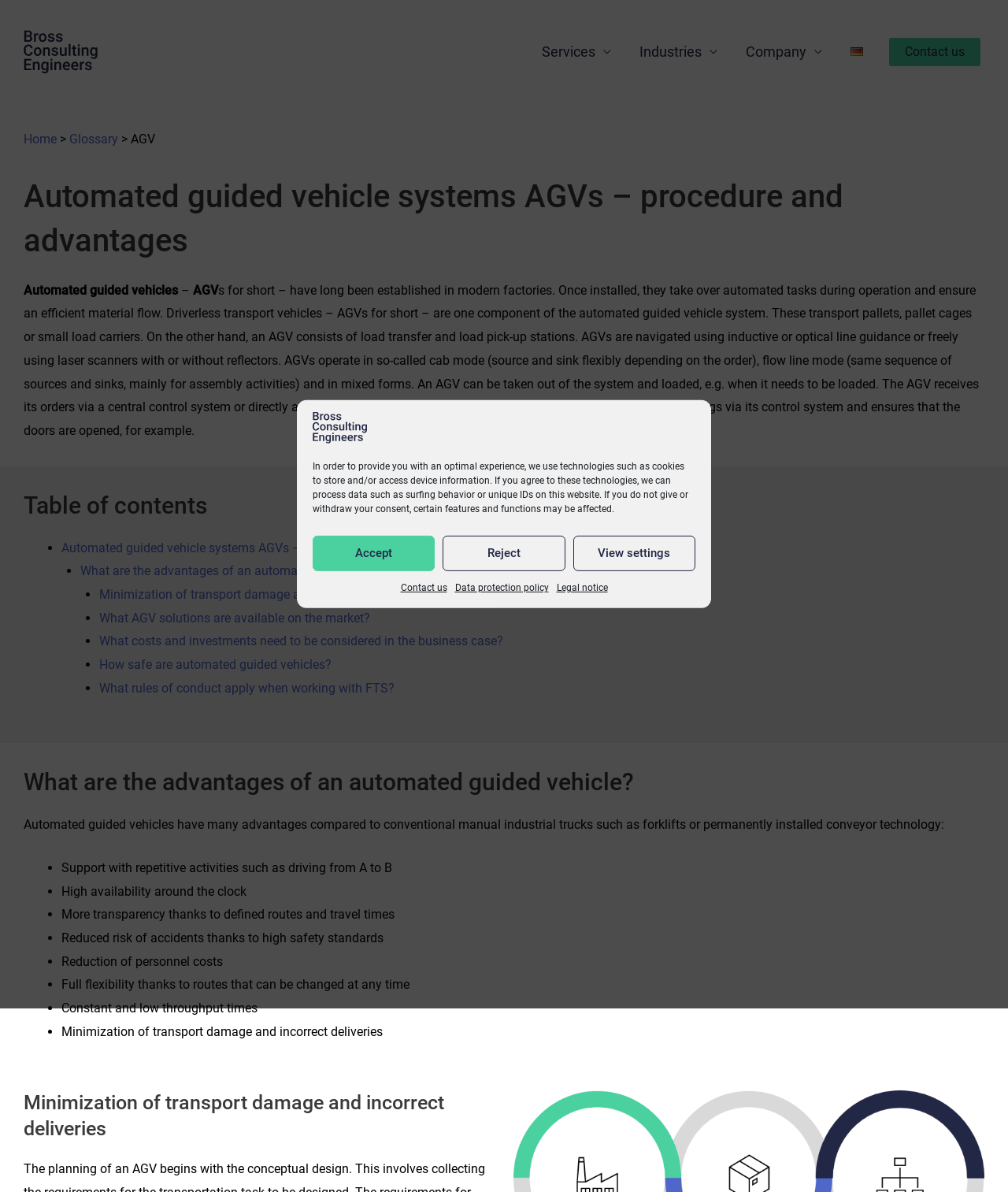Please identify the bounding box coordinates of the area I need to click to accomplish the following instruction: "View the 'Services' menu".

[0.523, 0.033, 0.62, 0.053]